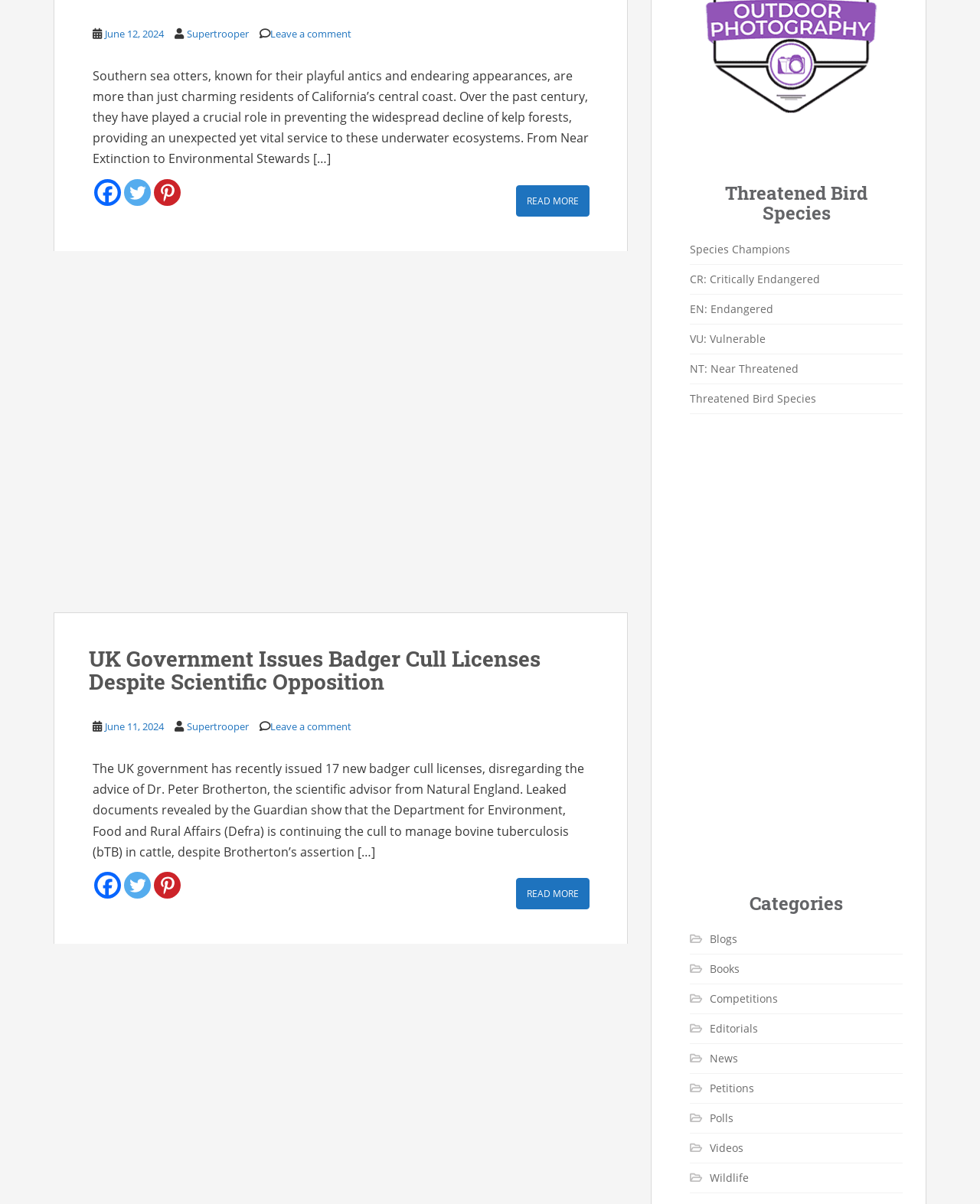Please determine the bounding box coordinates for the element that should be clicked to follow these instructions: "Read the news about Southern sea otters".

[0.094, 0.056, 0.6, 0.139]